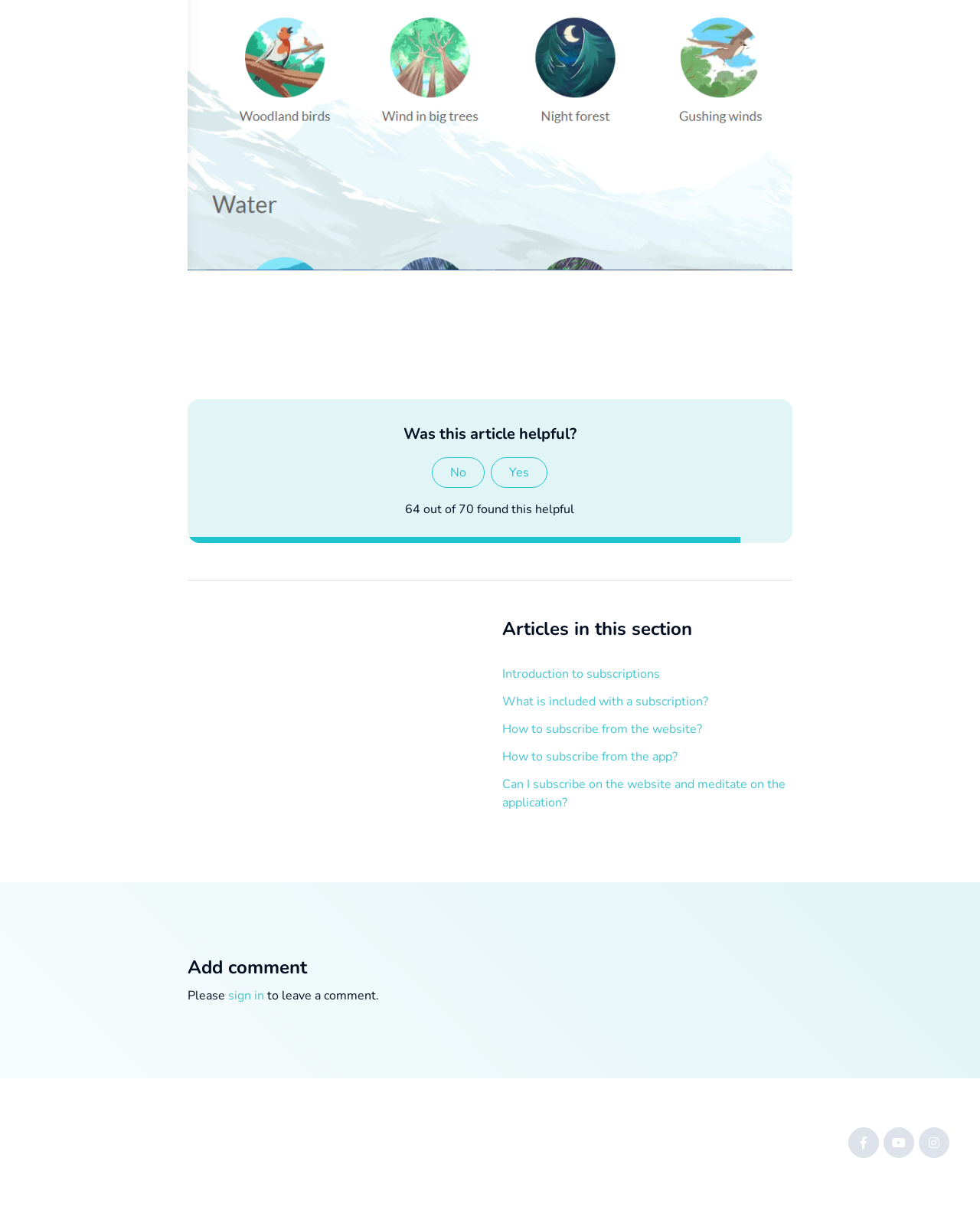Find the bounding box coordinates of the element to click in order to complete the given instruction: "Sign in to leave a comment."

[0.233, 0.818, 0.27, 0.832]